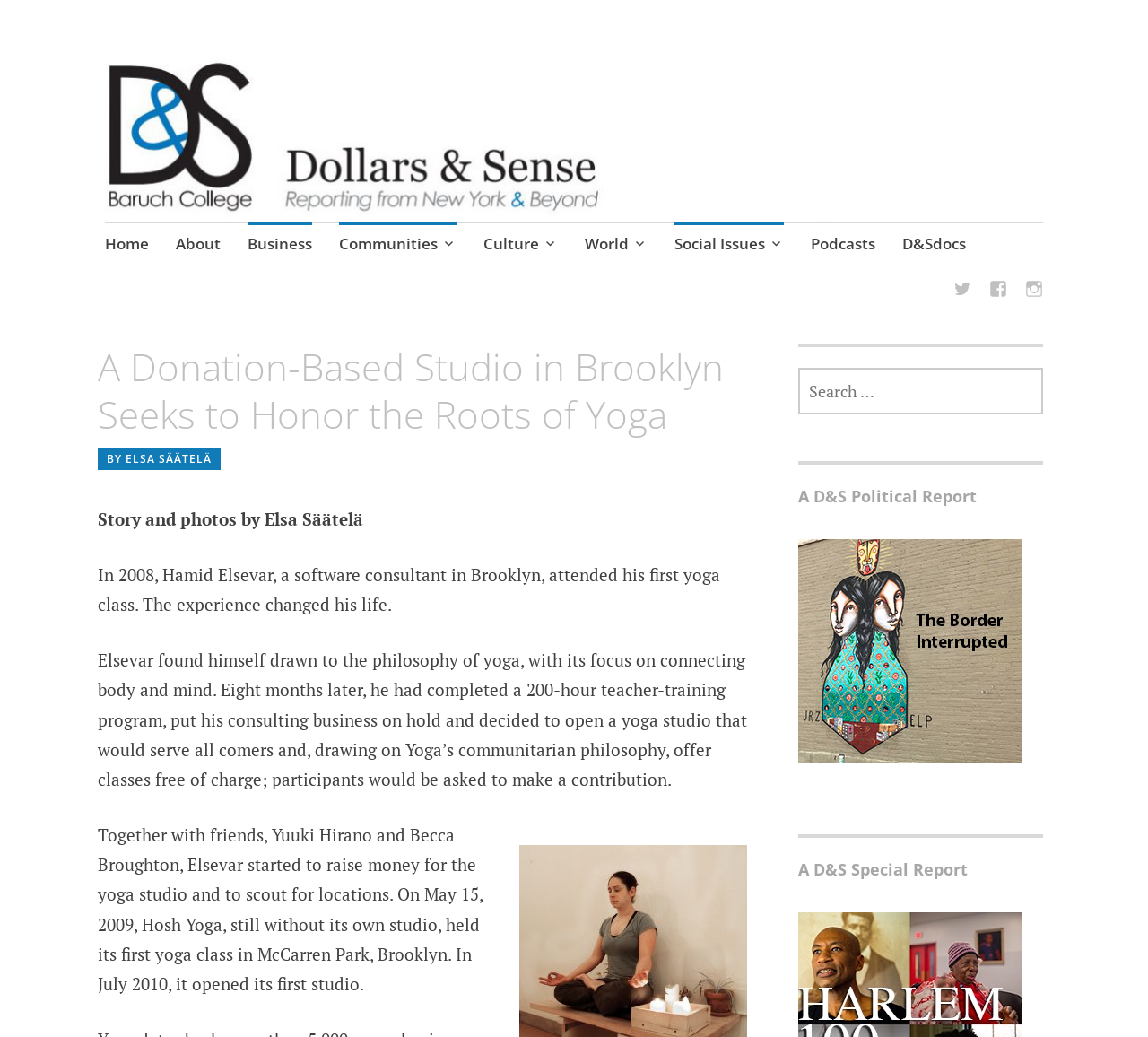Answer the question with a single word or phrase: 
How many hours of teacher-training did Elsevar complete?

200 hours